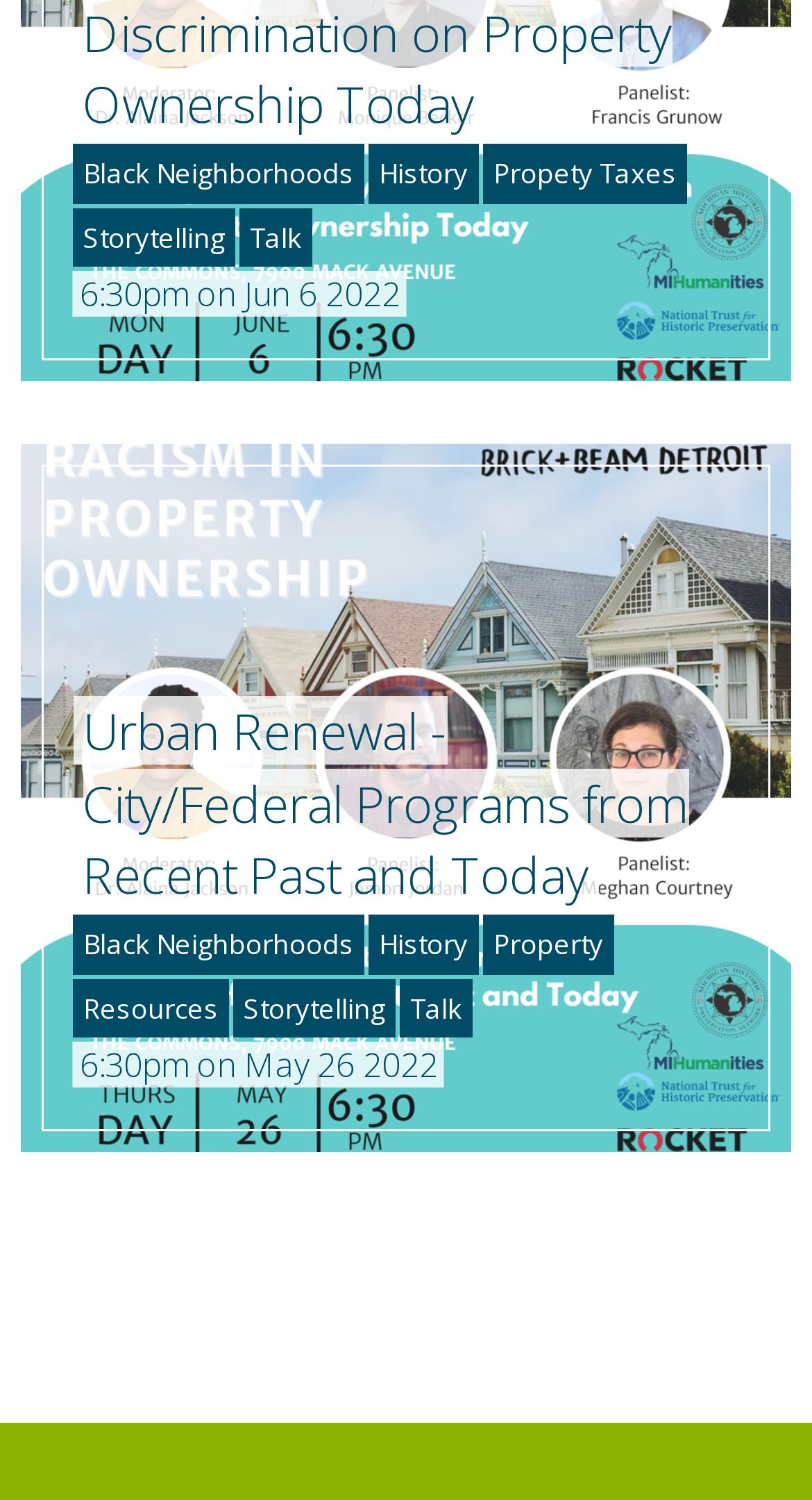Please reply to the following question using a single word or phrase: 
How many headings are there in the webpage?

3